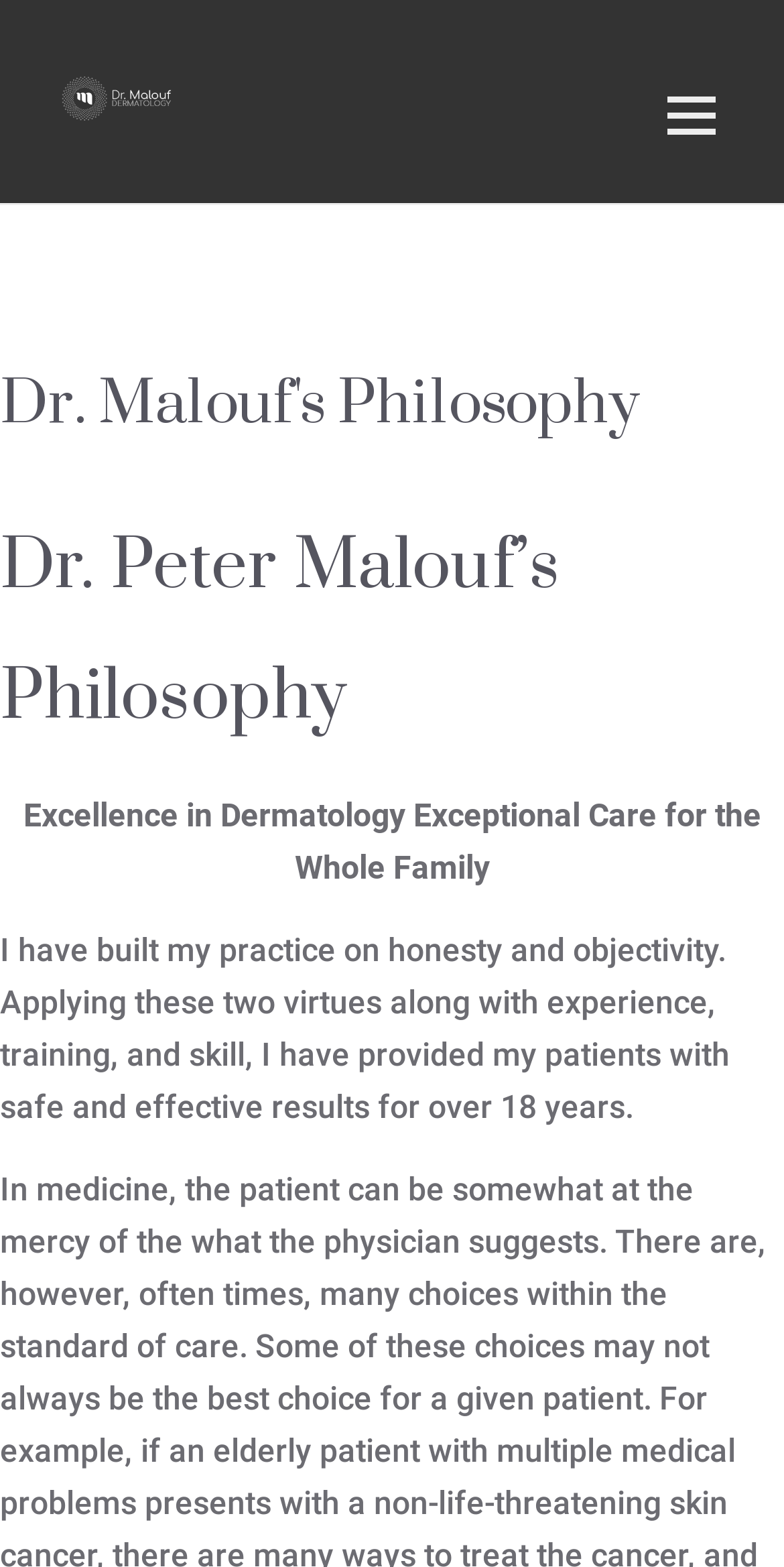Answer the question in a single word or phrase:
What is the focus of Dr. Malouf's practice?

Excellence in Dermatology